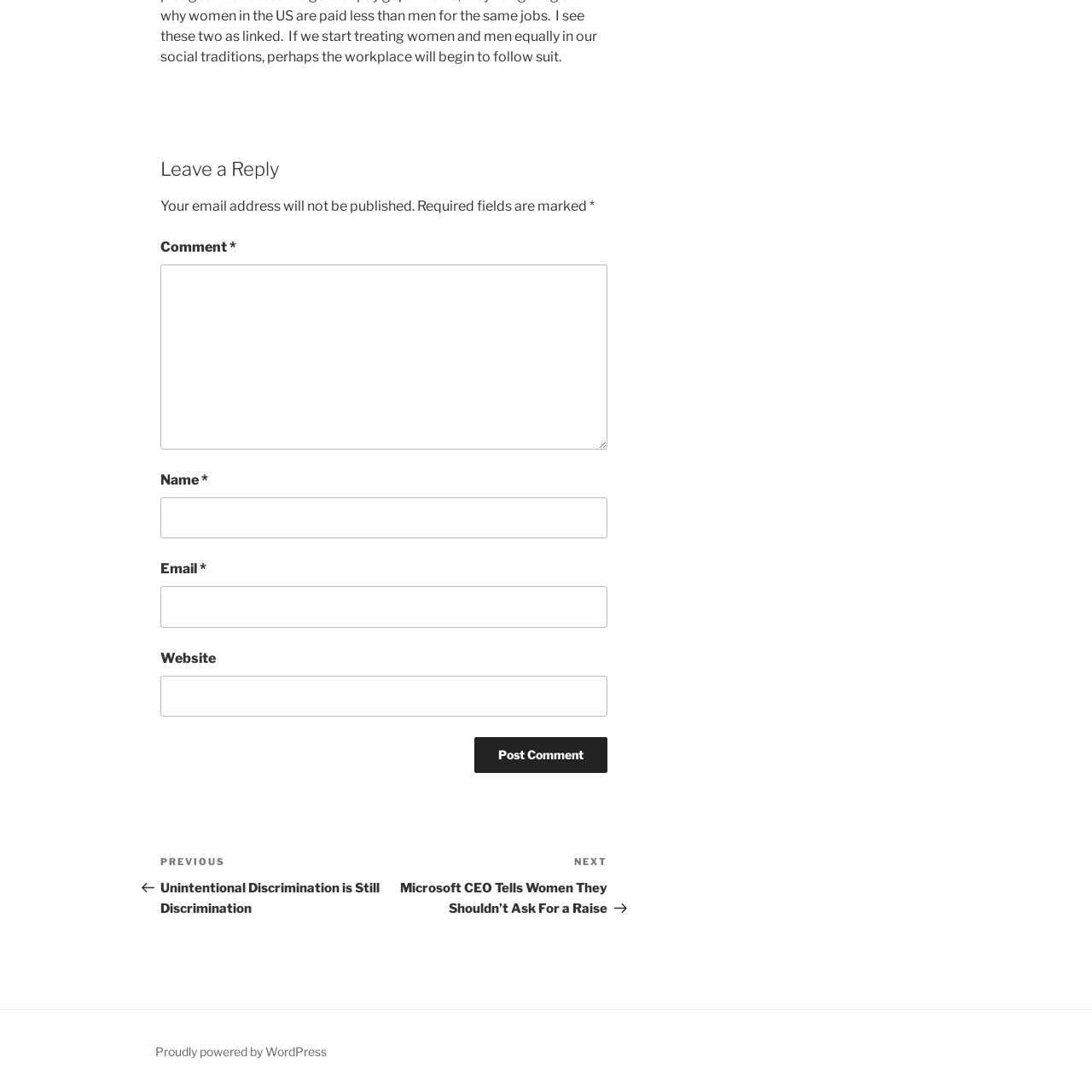Please determine the bounding box coordinates of the clickable area required to carry out the following instruction: "enter your name". The coordinates must be four float numbers between 0 and 1, represented as [left, top, right, bottom].

[0.147, 0.455, 0.556, 0.493]